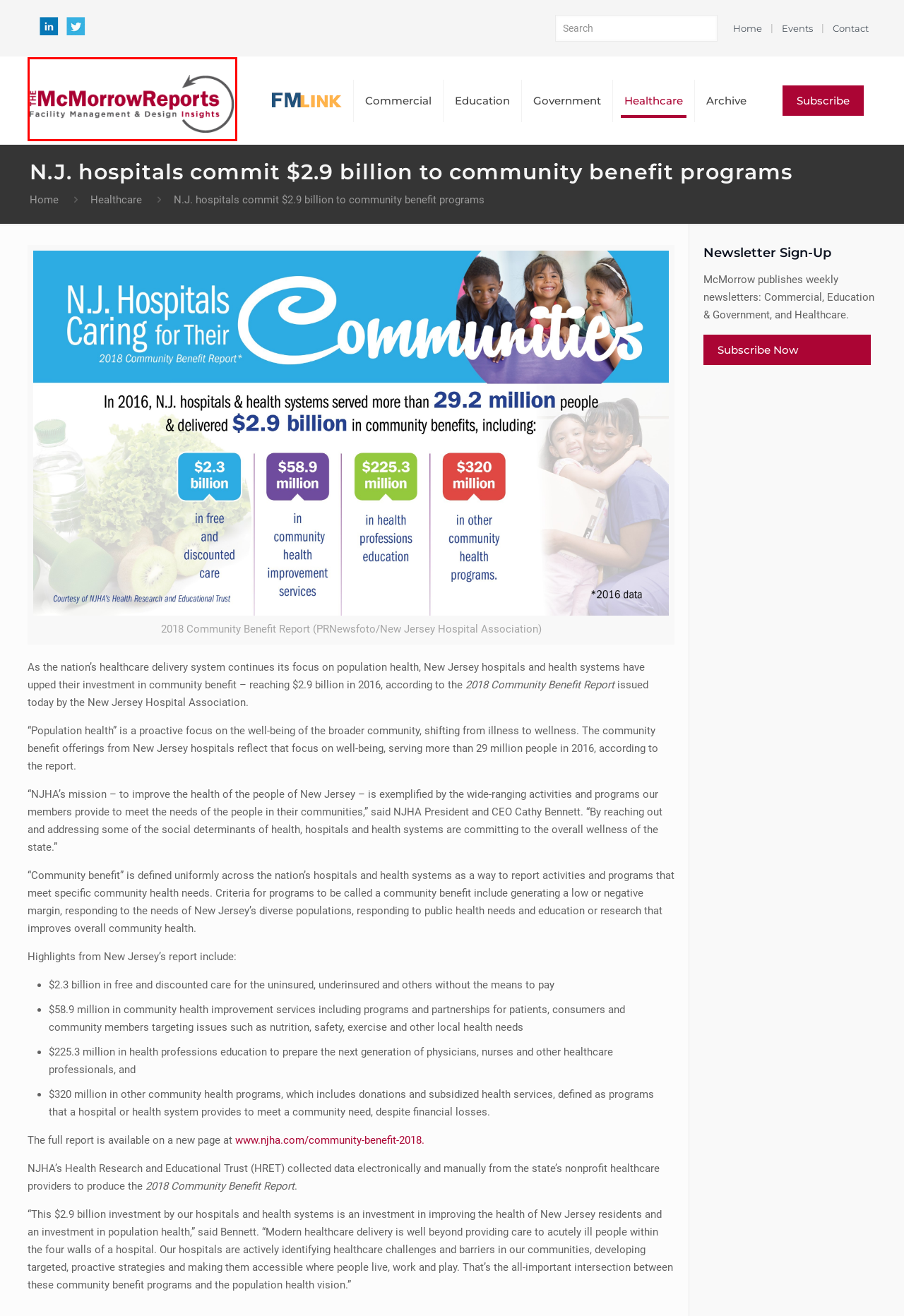You are presented with a screenshot of a webpage that includes a red bounding box around an element. Determine which webpage description best matches the page that results from clicking the element within the red bounding box. Here are the candidates:
A. Events Archive - FMLink
B. Facility Management & Design: News
C. Healthcare Facility Management: Building Operations Insights
D. McMorrow Reports Newsletter Archive | The McMorrow Reports
E. Connection denied by Geolocation
F. Facility Operations: Commercial Building Management News & Info
G. Educational Buildings: Architecture & Design | Facility Management
H. E-news: Sign-up - FMLink

B